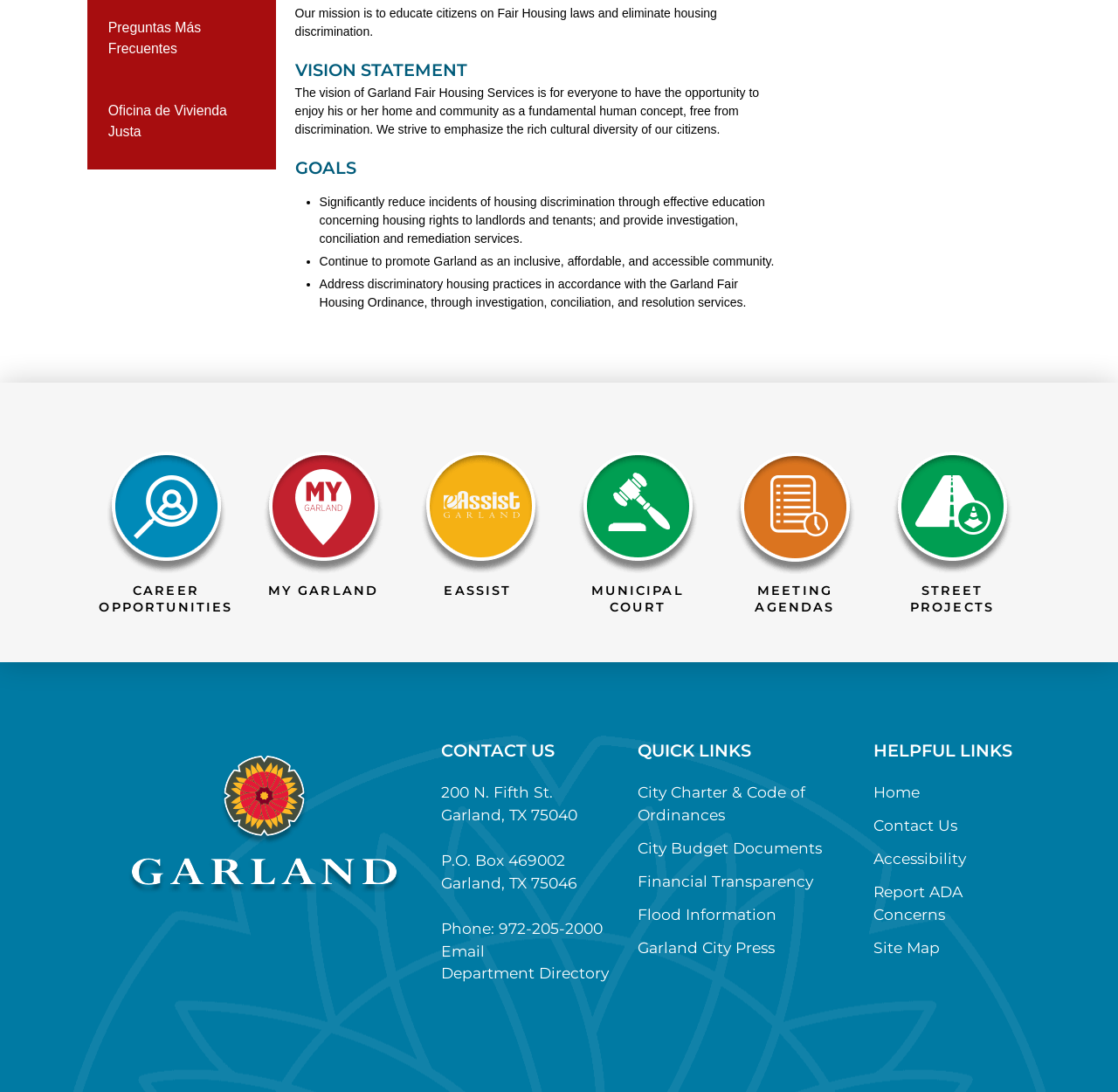Identify the bounding box for the element characterized by the following description: "Report ADA Concerns".

[0.781, 0.808, 0.861, 0.846]